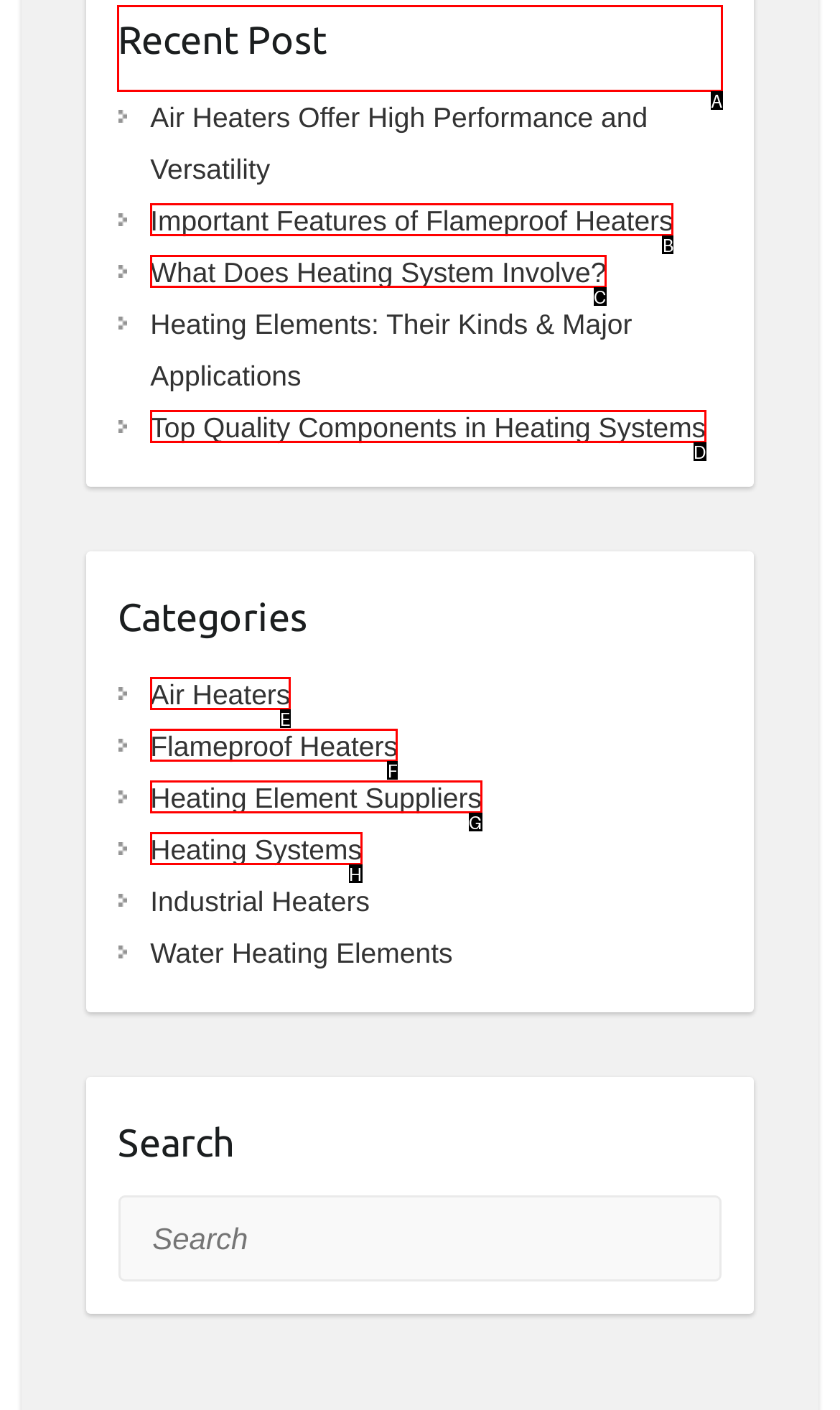Point out which UI element to click to complete this task: view recent posts
Answer with the letter corresponding to the right option from the available choices.

A